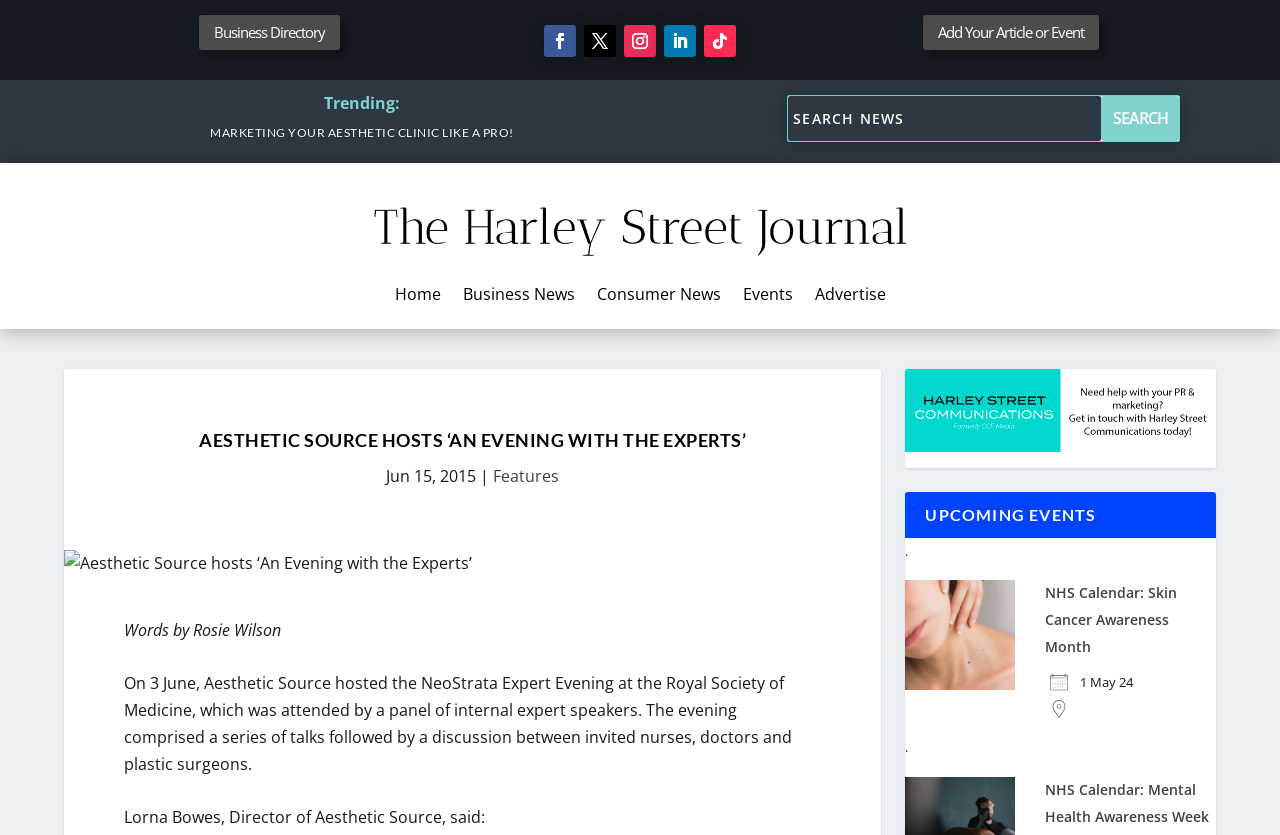Identify the bounding box coordinates for the UI element described as follows: name="s" placeholder="Search News". Use the format (top-left x, top-left y, bottom-right x, bottom-right y) and ensure all values are floating point numbers between 0 and 1.

[0.616, 0.115, 0.86, 0.169]